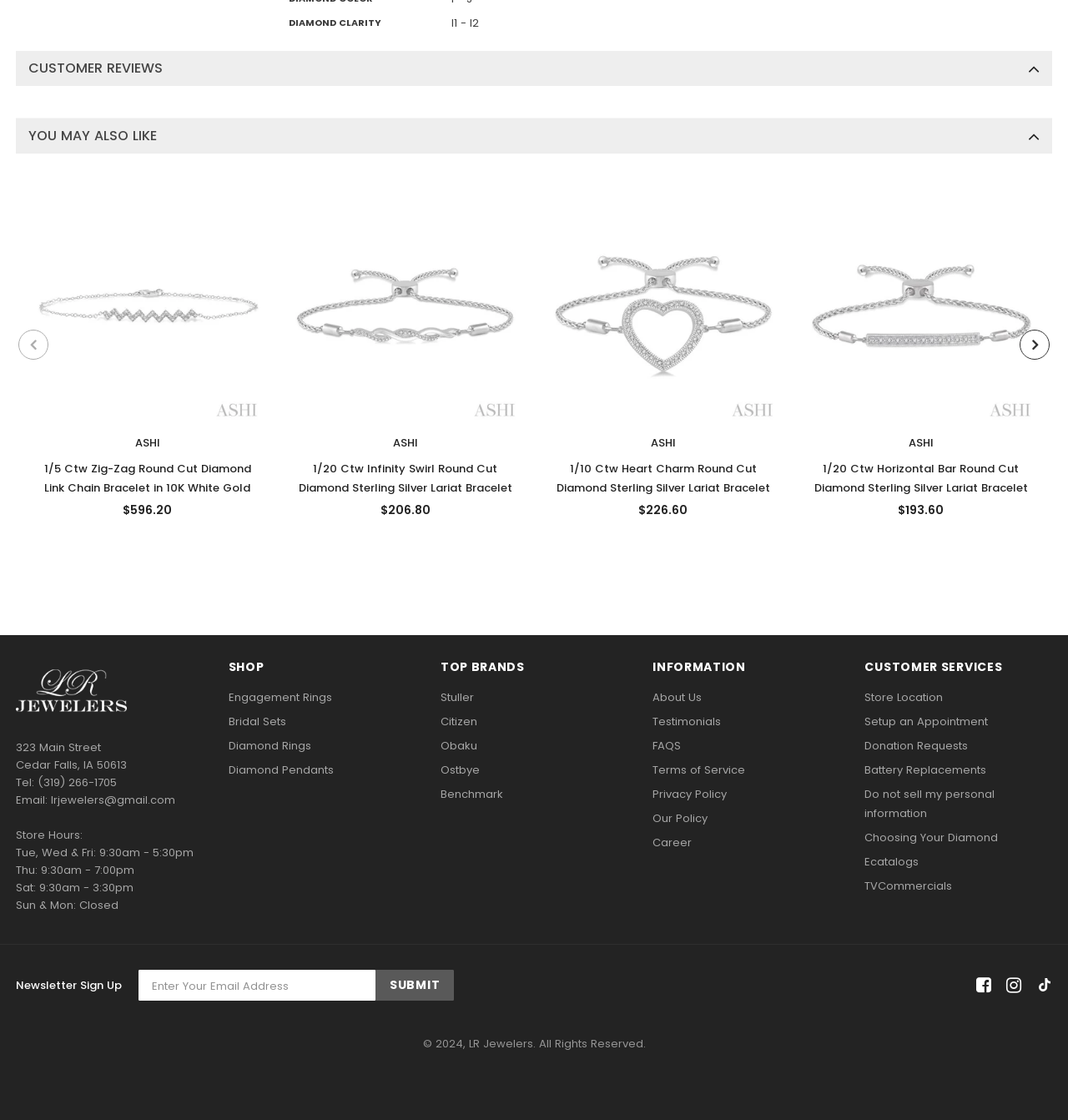Determine the bounding box coordinates for the clickable element to execute this instruction: "Enter Email Address in the Newsletter Sign Up textbox". Provide the coordinates as four float numbers between 0 and 1, i.e., [left, top, right, bottom].

[0.13, 0.866, 0.352, 0.894]